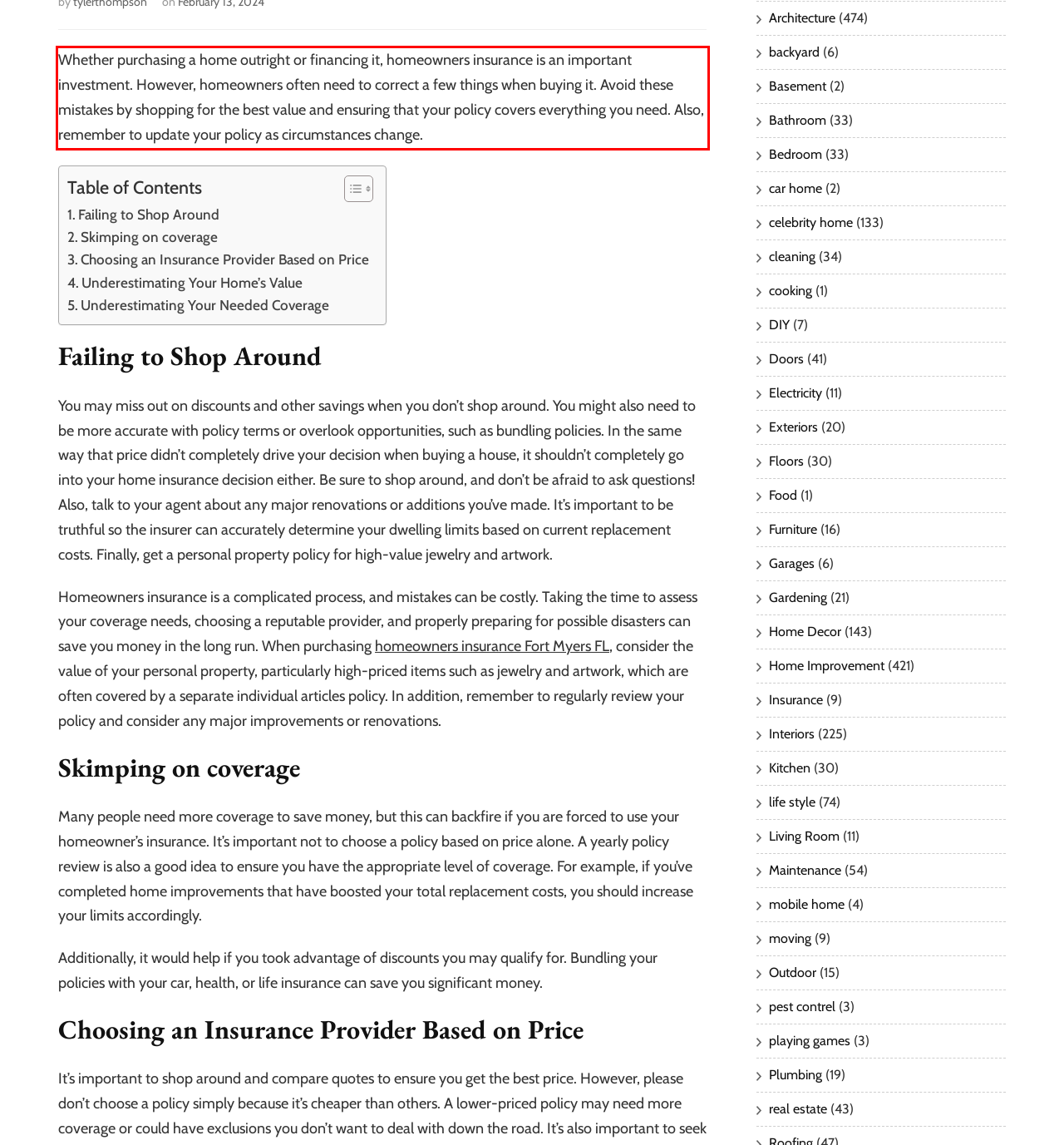View the screenshot of the webpage and identify the UI element surrounded by a red bounding box. Extract the text contained within this red bounding box.

Whether purchasing a home outright or financing it, homeowners insurance is an important investment. However, homeowners often need to correct a few things when buying it. Avoid these mistakes by shopping for the best value and ensuring that your policy covers everything you need. Also, remember to update your policy as circumstances change.